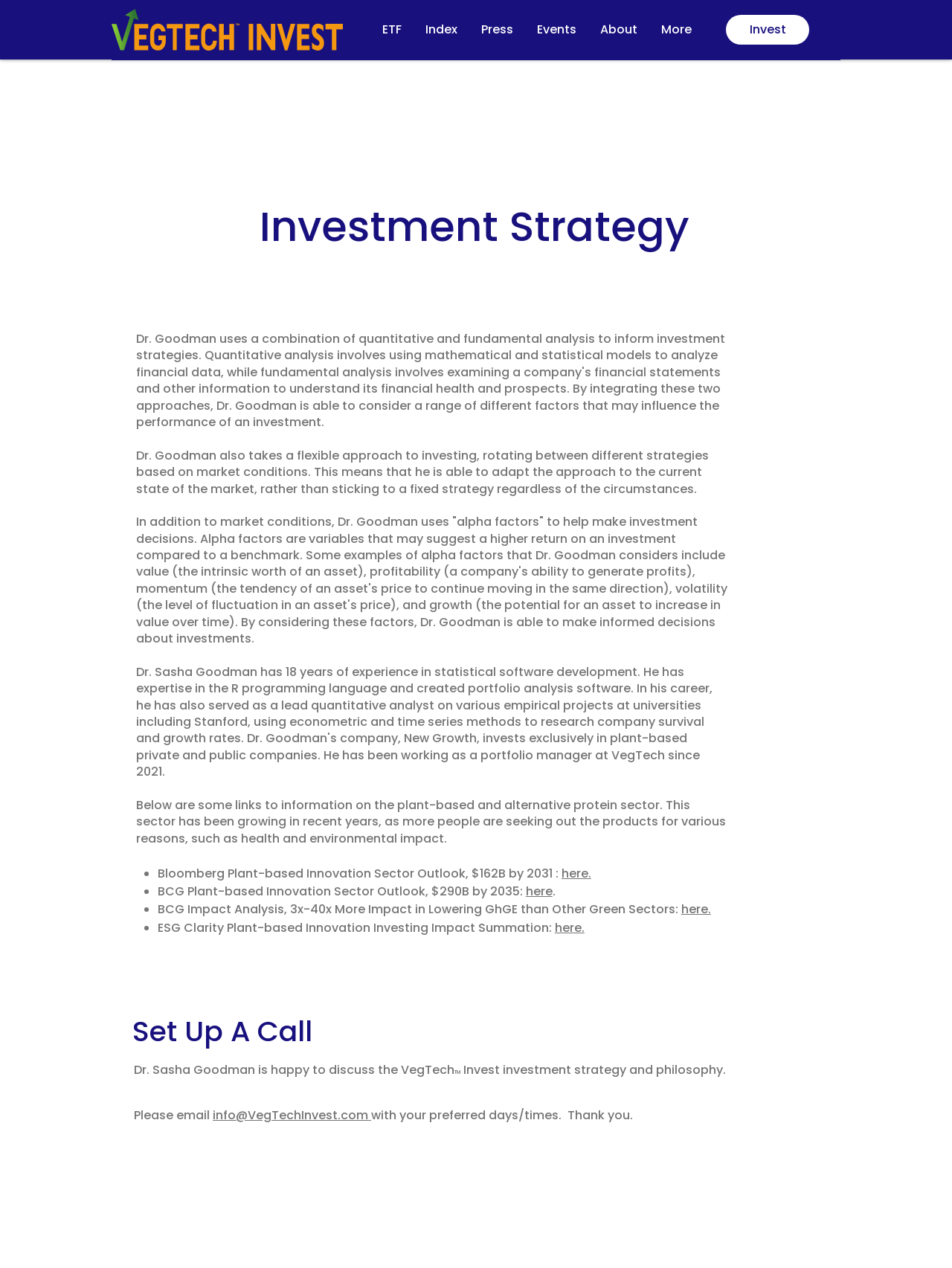Locate the bounding box coordinates of the element that should be clicked to execute the following instruction: "Click on the 'Invest' button".

[0.762, 0.012, 0.85, 0.035]